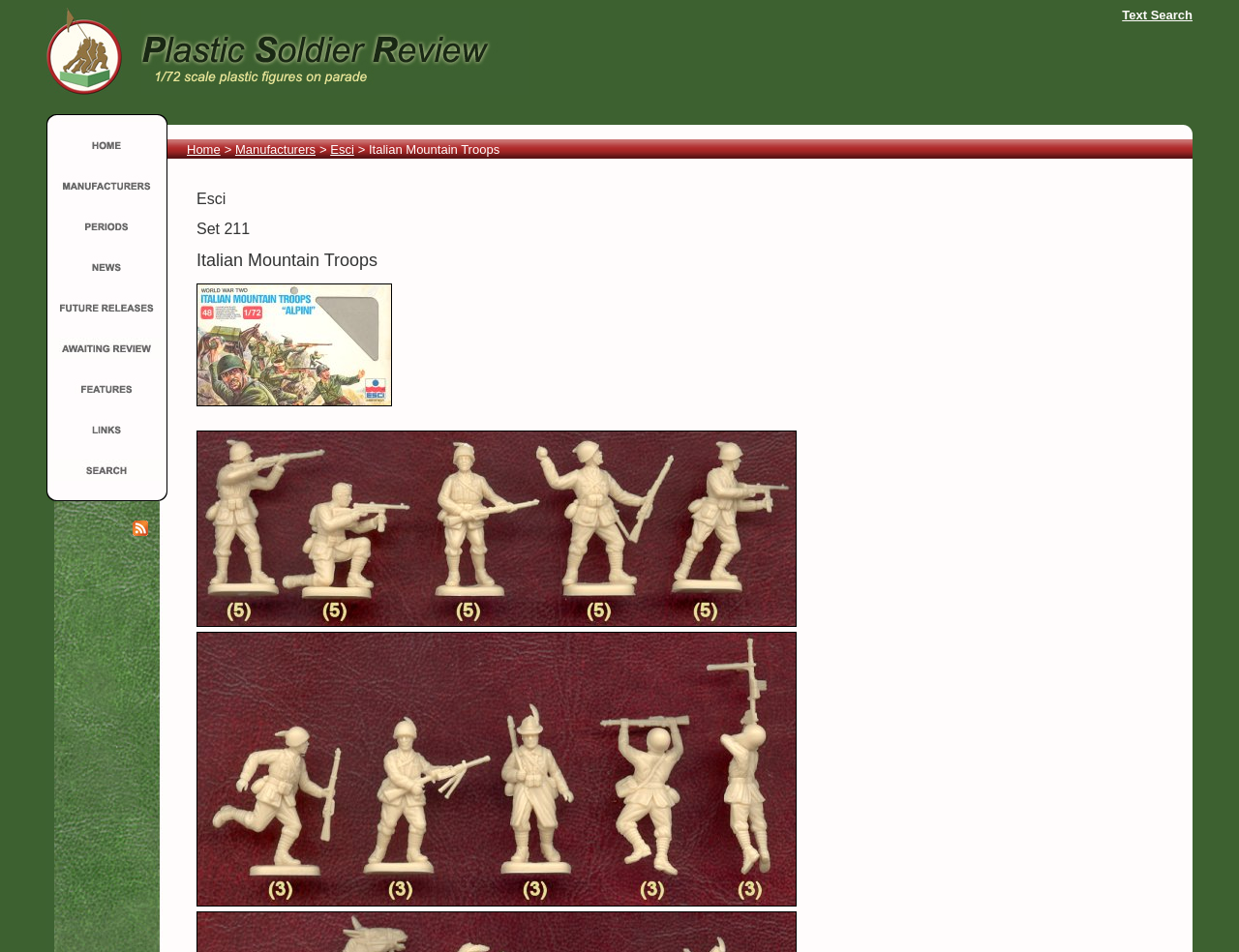Given the element description "alt="Click for larger image"", identify the bounding box of the corresponding UI element.

[0.159, 0.413, 0.316, 0.43]